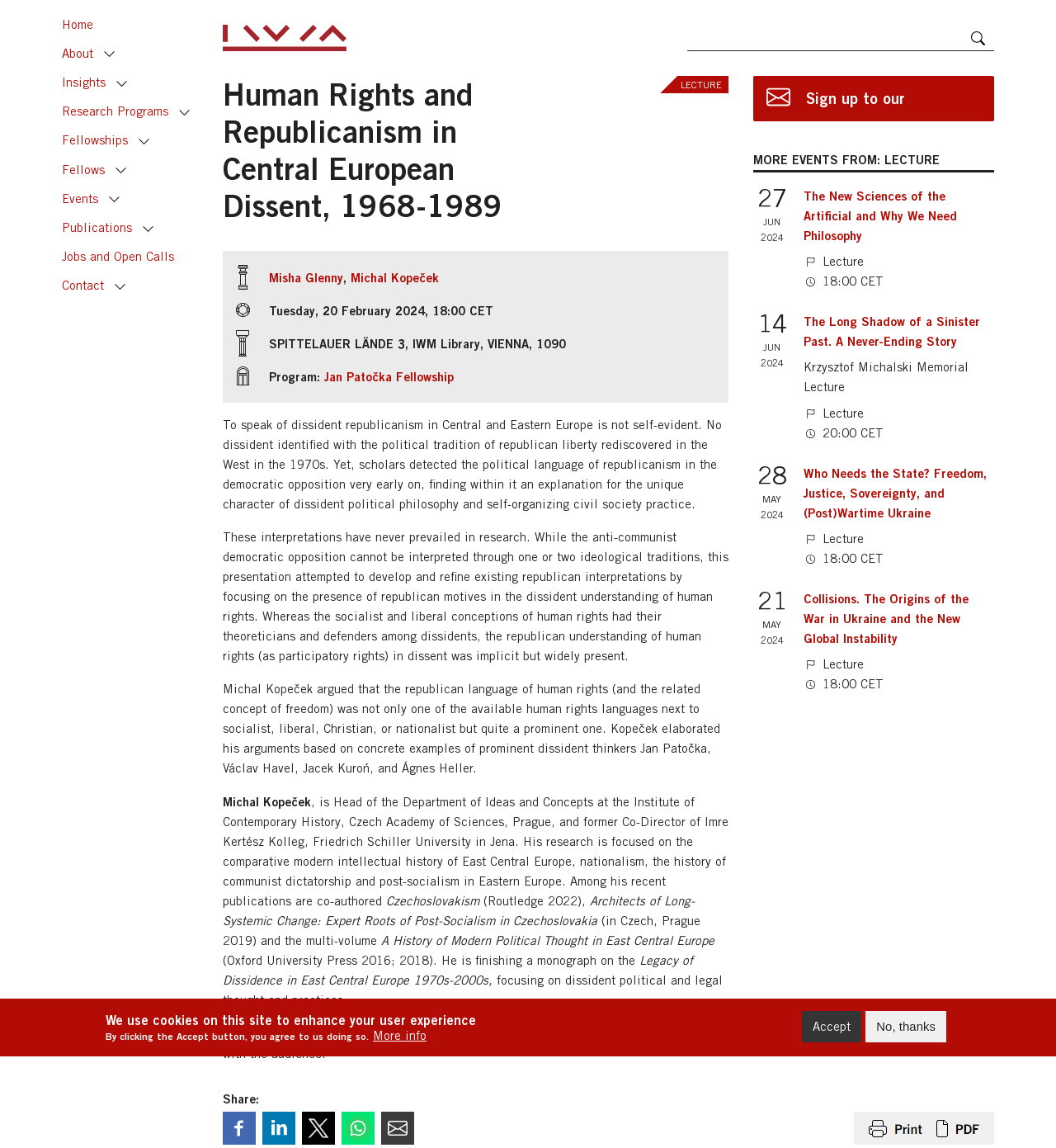How many links are present in the main navigation?
Using the image, respond with a single word or phrase.

11